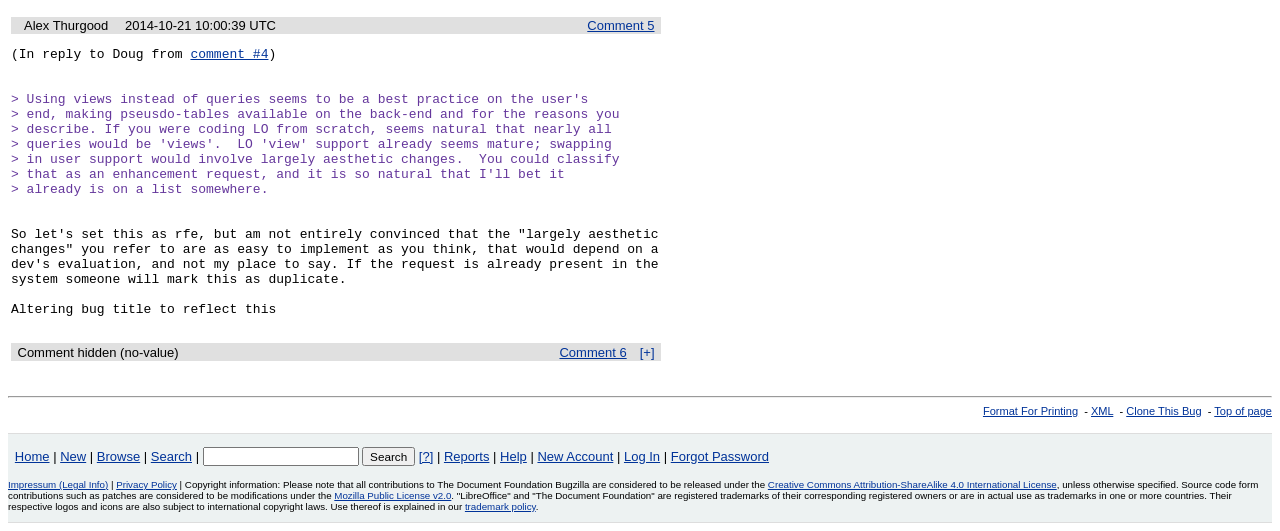Give a one-word or one-phrase response to the question: 
How many comments are there on this bug page?

At least 2